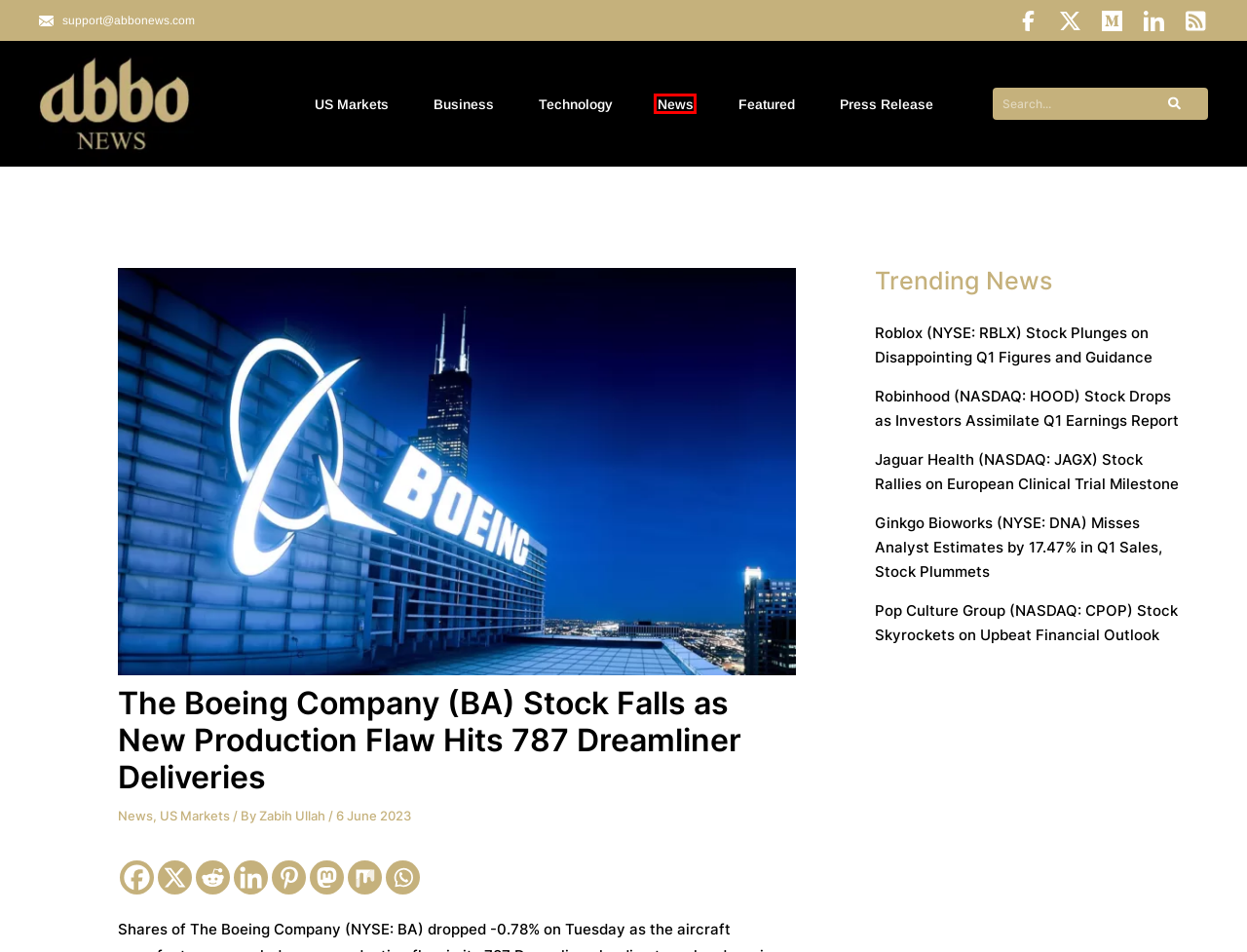Given a screenshot of a webpage with a red bounding box highlighting a UI element, determine which webpage description best matches the new webpage that appears after clicking the highlighted element. Here are the candidates:
A. Robinhood (NASDAQ: HOOD) Stock Drops as Investors Assimilate Q1 Earnings Report
B. Zabih Ullah - ABBO News
C. Jaguar Health (NASDAQ: JAGX) Stock Rallies on European Clinical Trial Milestone
D. Latest Stock Market & Financial News - Abbo News
E. US Stock Market News - Abbo News
F. Latest Business News & Updates - Abbo News
G. Latest News in Technology - Abbo News
H. Featured News Highlights - Abbo News

D